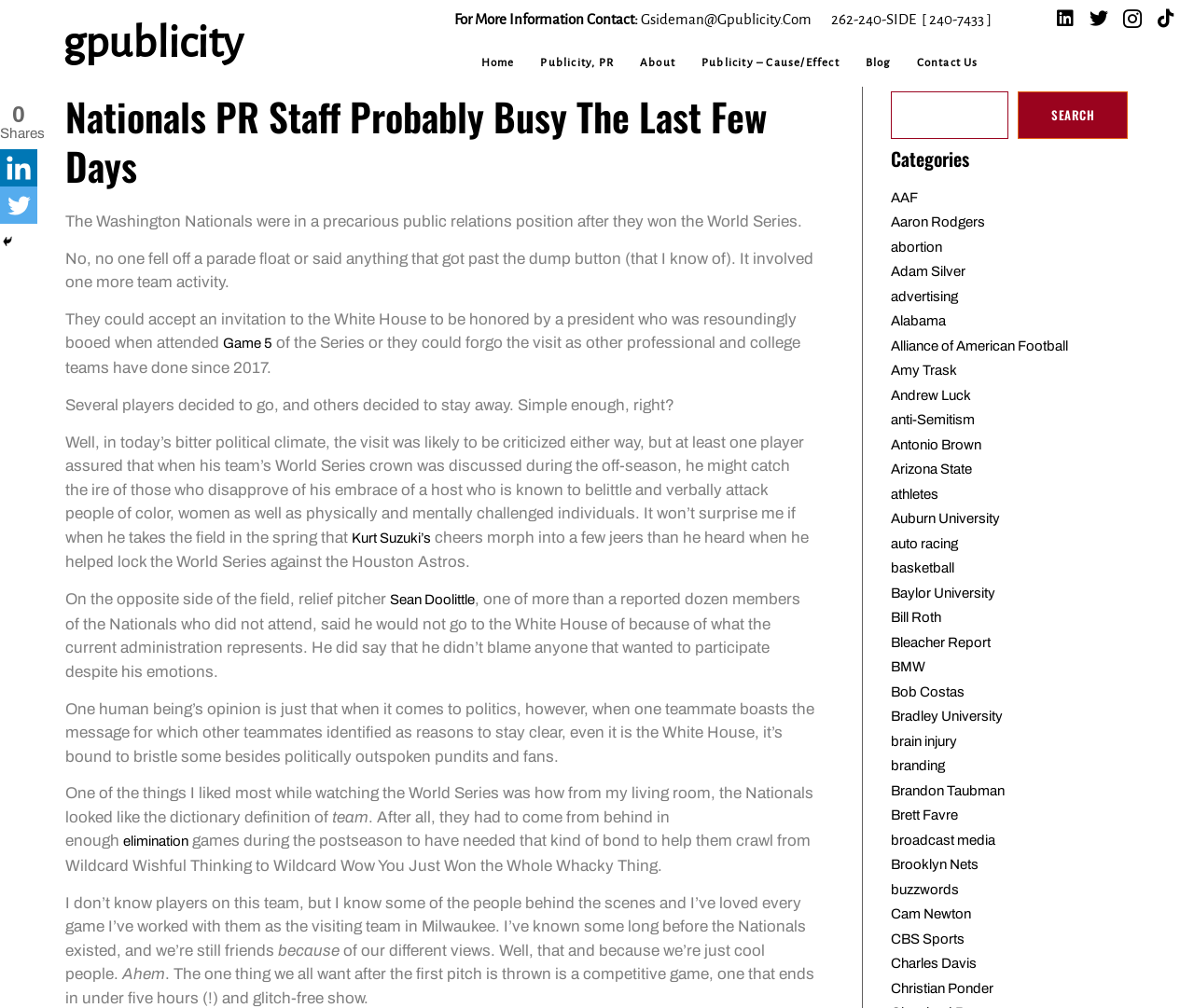Find the bounding box coordinates of the clickable element required to execute the following instruction: "Visit the 'Publicity, PR' page". Provide the coordinates as four float numbers between 0 and 1, i.e., [left, top, right, bottom].

[0.442, 0.048, 0.525, 0.077]